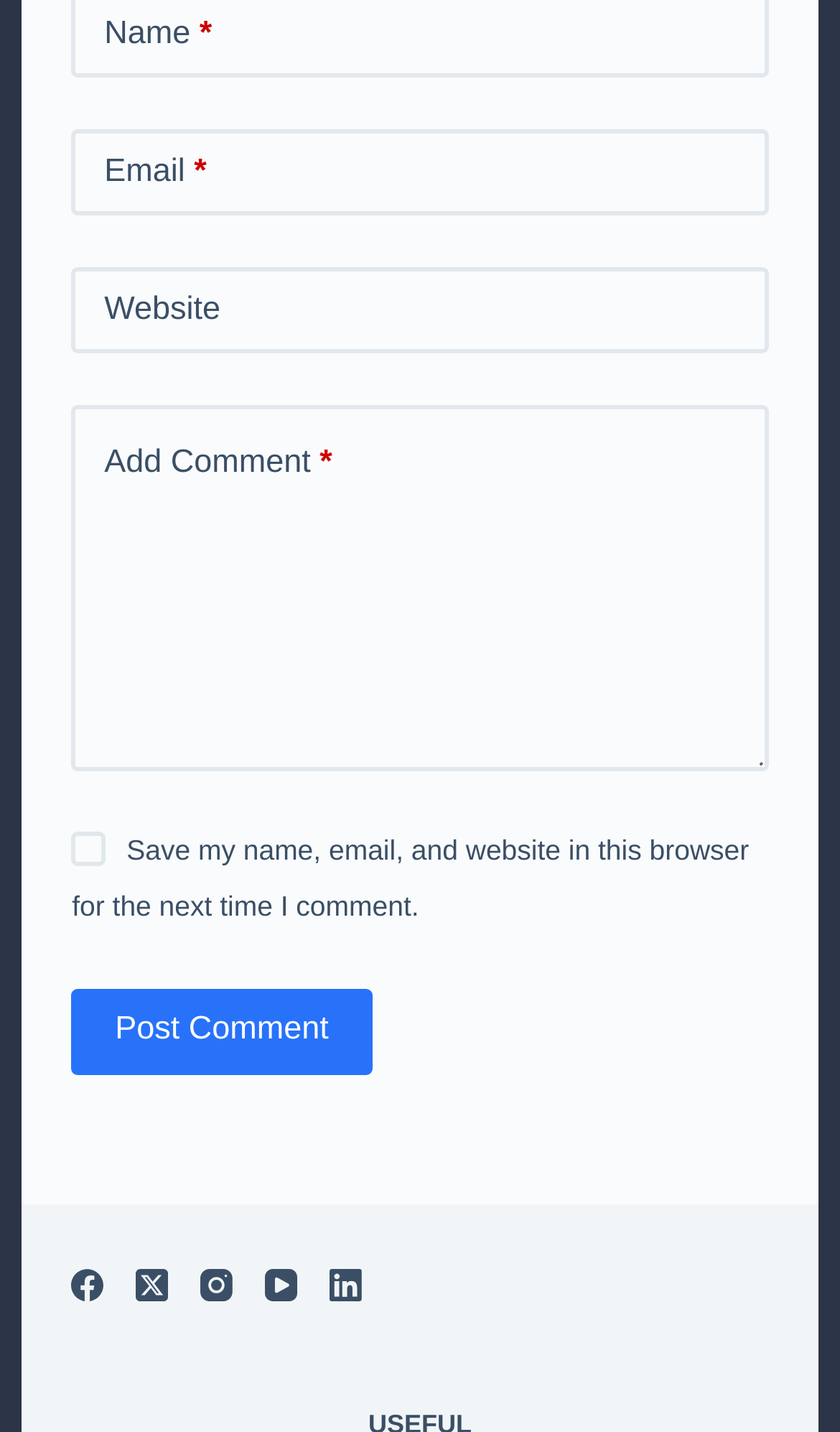Please locate the bounding box coordinates of the element that should be clicked to complete the given instruction: "Enter your name".

[0.124, 0.01, 0.227, 0.035]